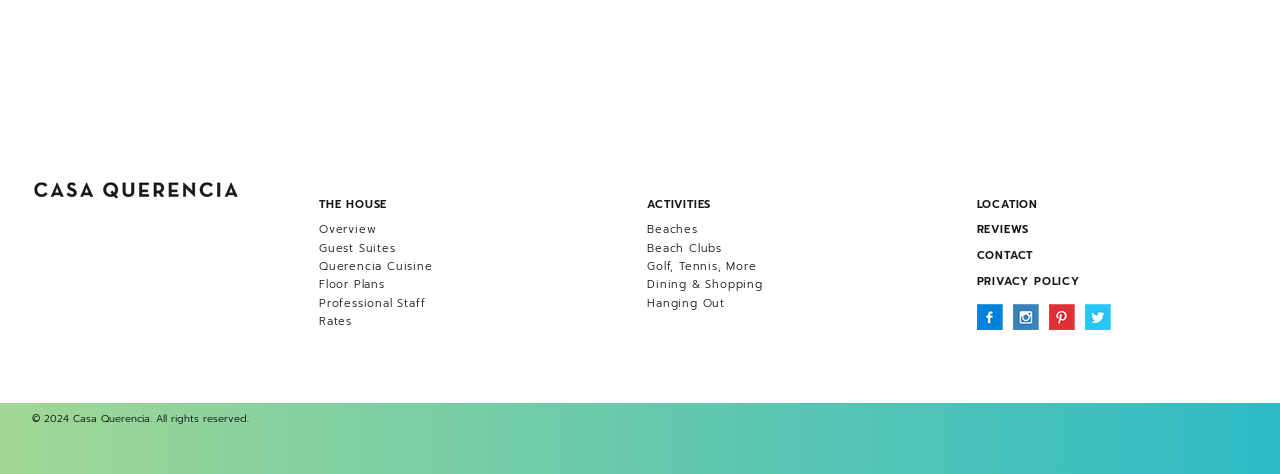What is the last link in the 'THE HOUSE' section?
Answer with a single word or phrase, using the screenshot for reference.

Rates